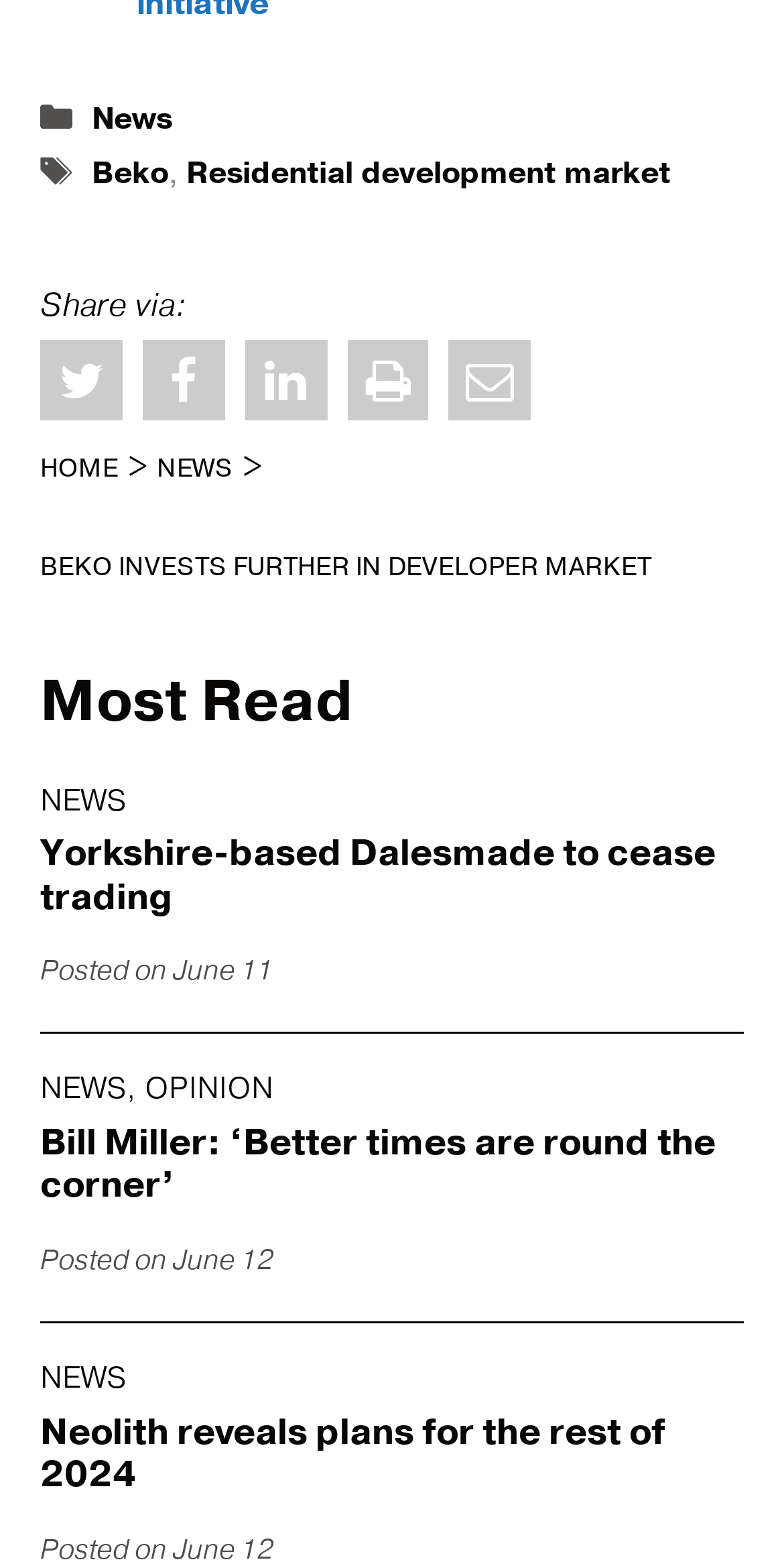Pinpoint the bounding box coordinates of the clickable area needed to execute the instruction: "Go to the 'HOME' page". The coordinates should be specified as four float numbers between 0 and 1, i.e., [left, top, right, bottom].

[0.051, 0.287, 0.151, 0.312]